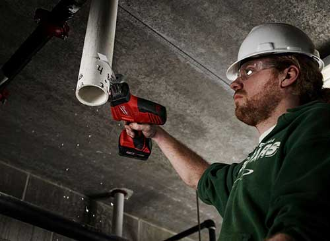What type of pipe is being cut?
Please utilize the information in the image to give a detailed response to the question.

The worker is using the Milwaukee 2625-20 cordless reciprocating saw to cut through a white PVC pipe, which is a type of pipe commonly used in construction and renovation projects.